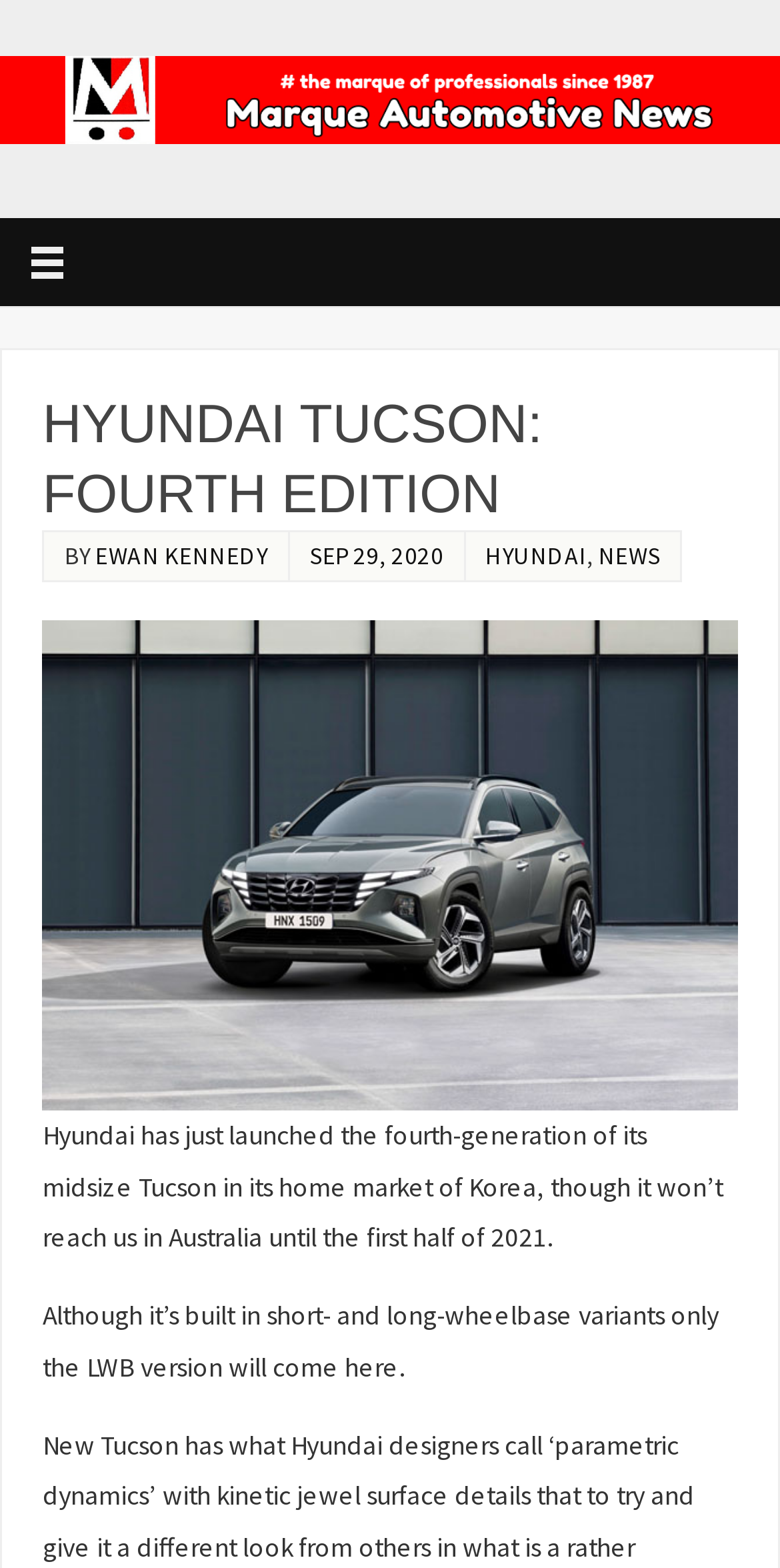What is the expected release date of the car in Australia?
Kindly offer a detailed explanation using the data available in the image.

The answer can be found by looking at the text 'though it won’t reach us in Australia until the first half of 2021' which is a part of the article on the webpage.